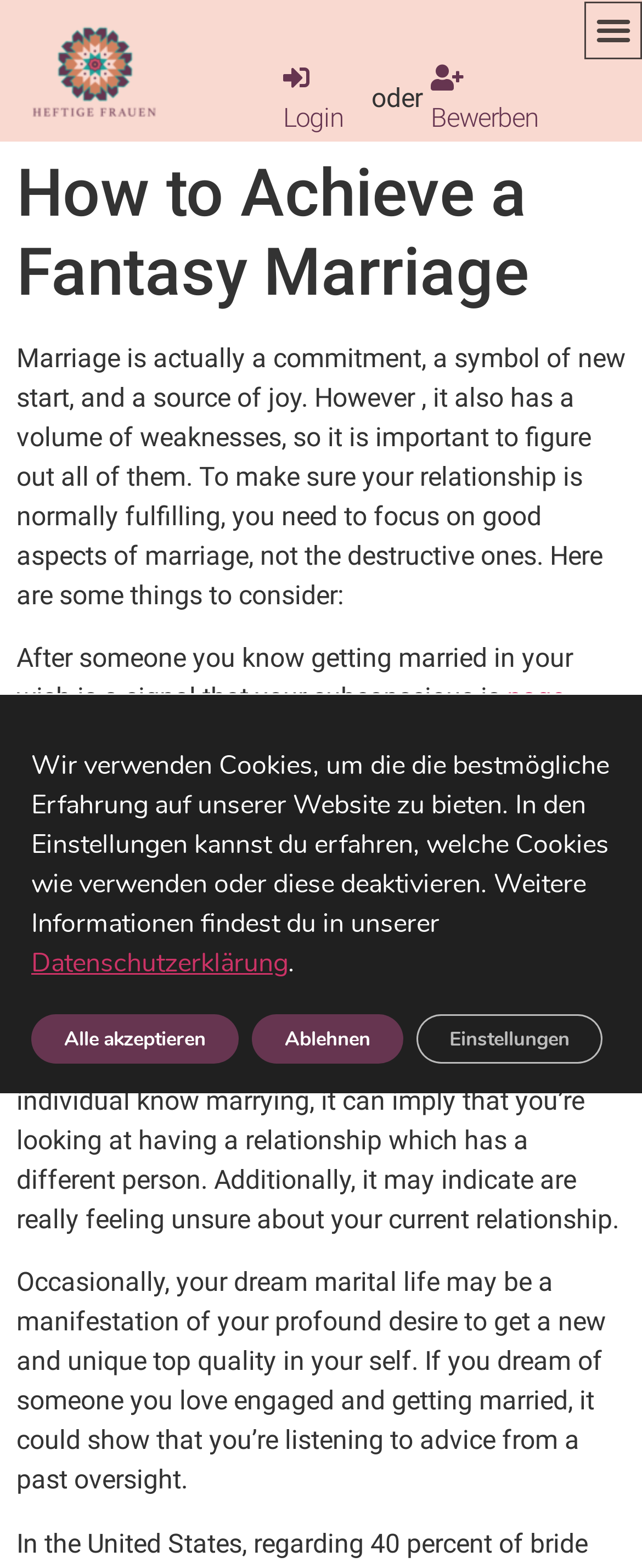Extract the primary header of the webpage and generate its text.

How to Achieve a Fantasy Marriage